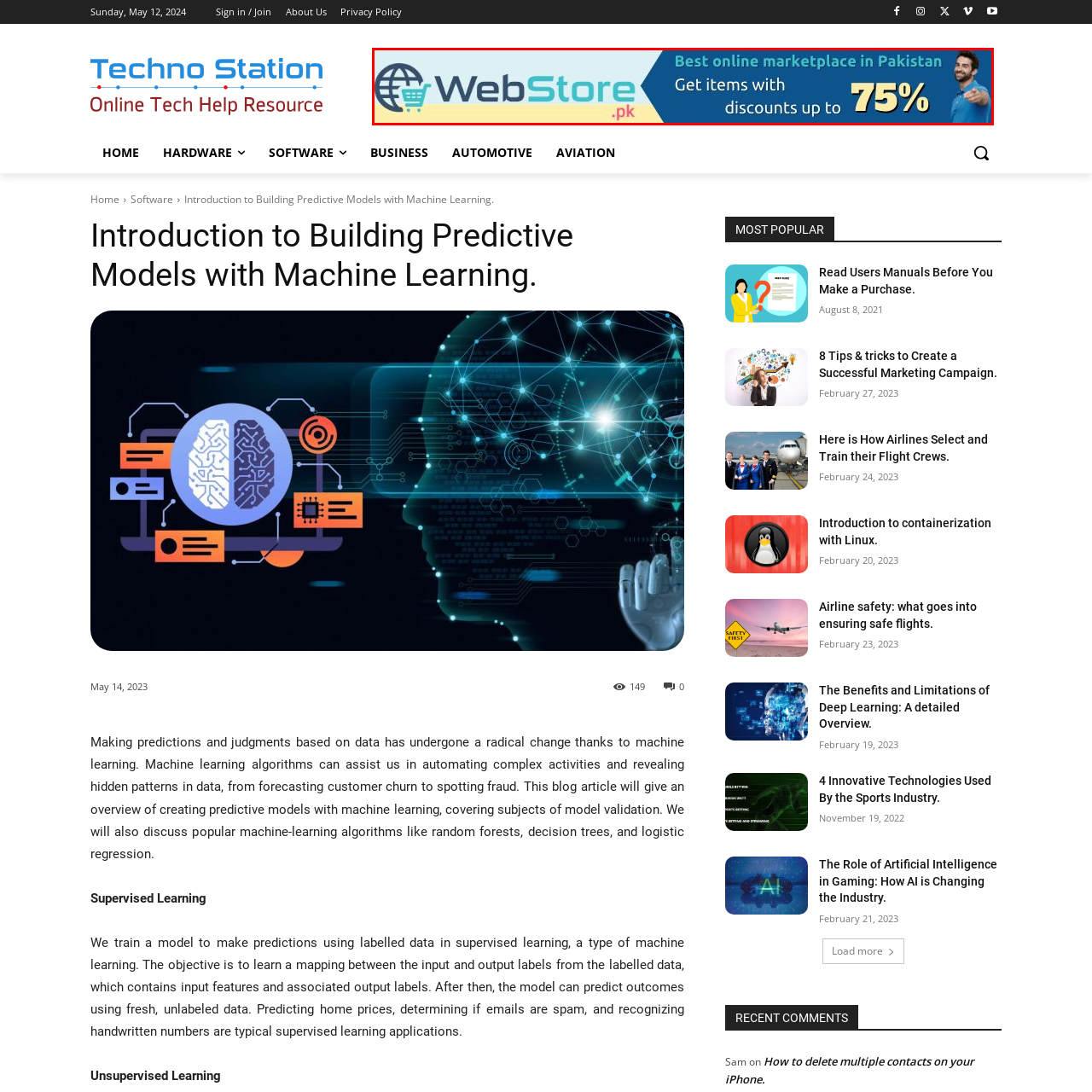Examine the image within the red border, What is the maximum discount offered? 
Please provide a one-word or one-phrase answer.

75%